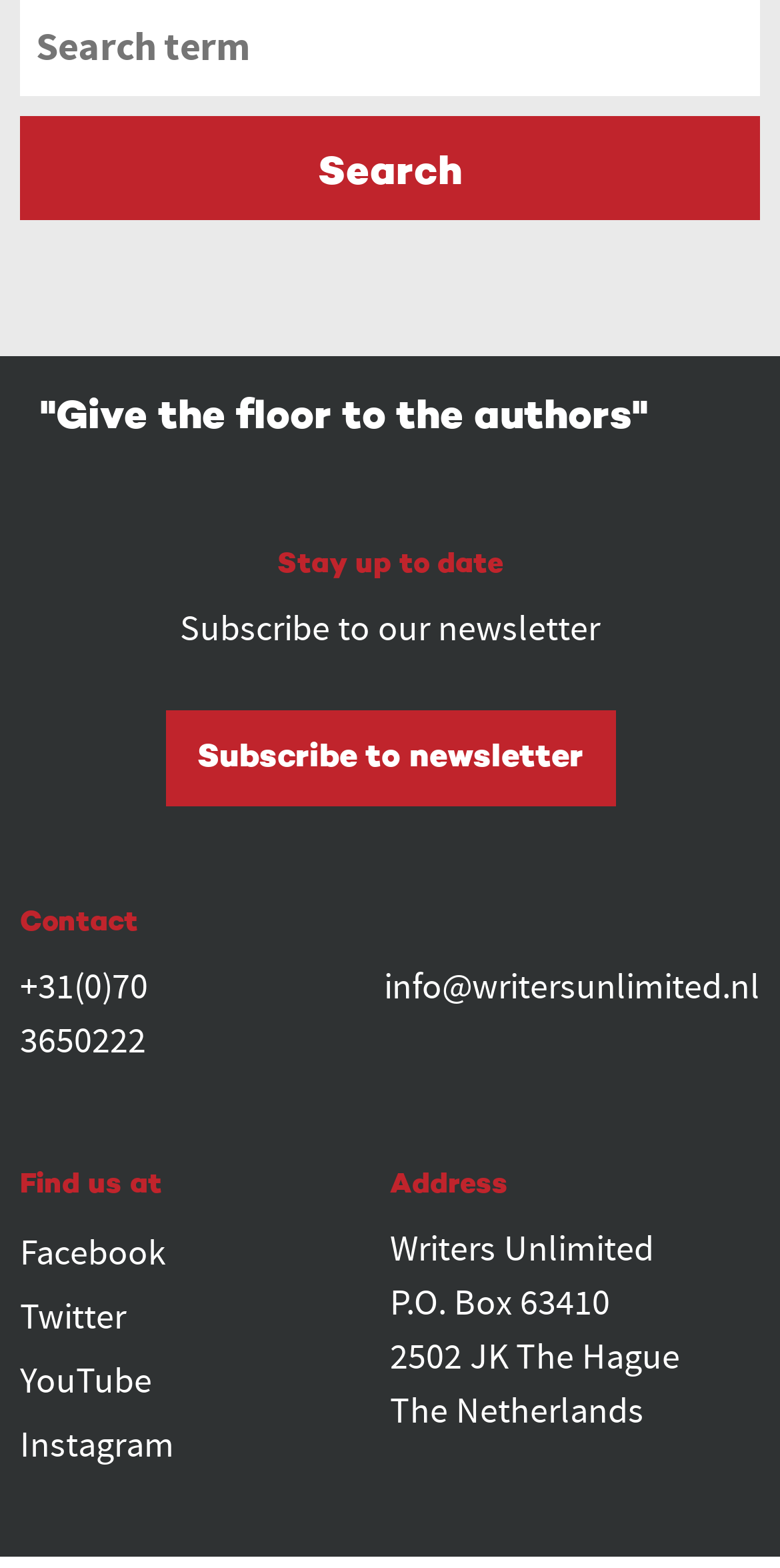Provide the bounding box coordinates of the HTML element this sentence describes: "+31(0)70 3650222".

[0.026, 0.614, 0.19, 0.678]